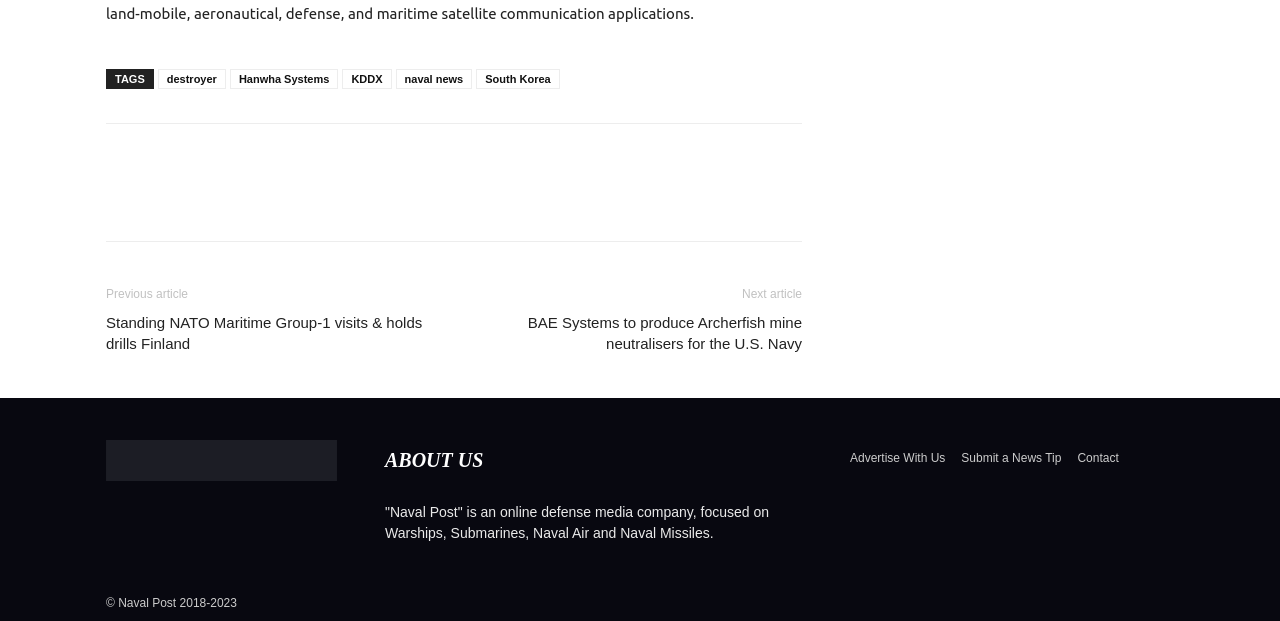Indicate the bounding box coordinates of the element that needs to be clicked to satisfy the following instruction: "Click on the 'destroyer' tag". The coordinates should be four float numbers between 0 and 1, i.e., [left, top, right, bottom].

[0.123, 0.111, 0.176, 0.143]